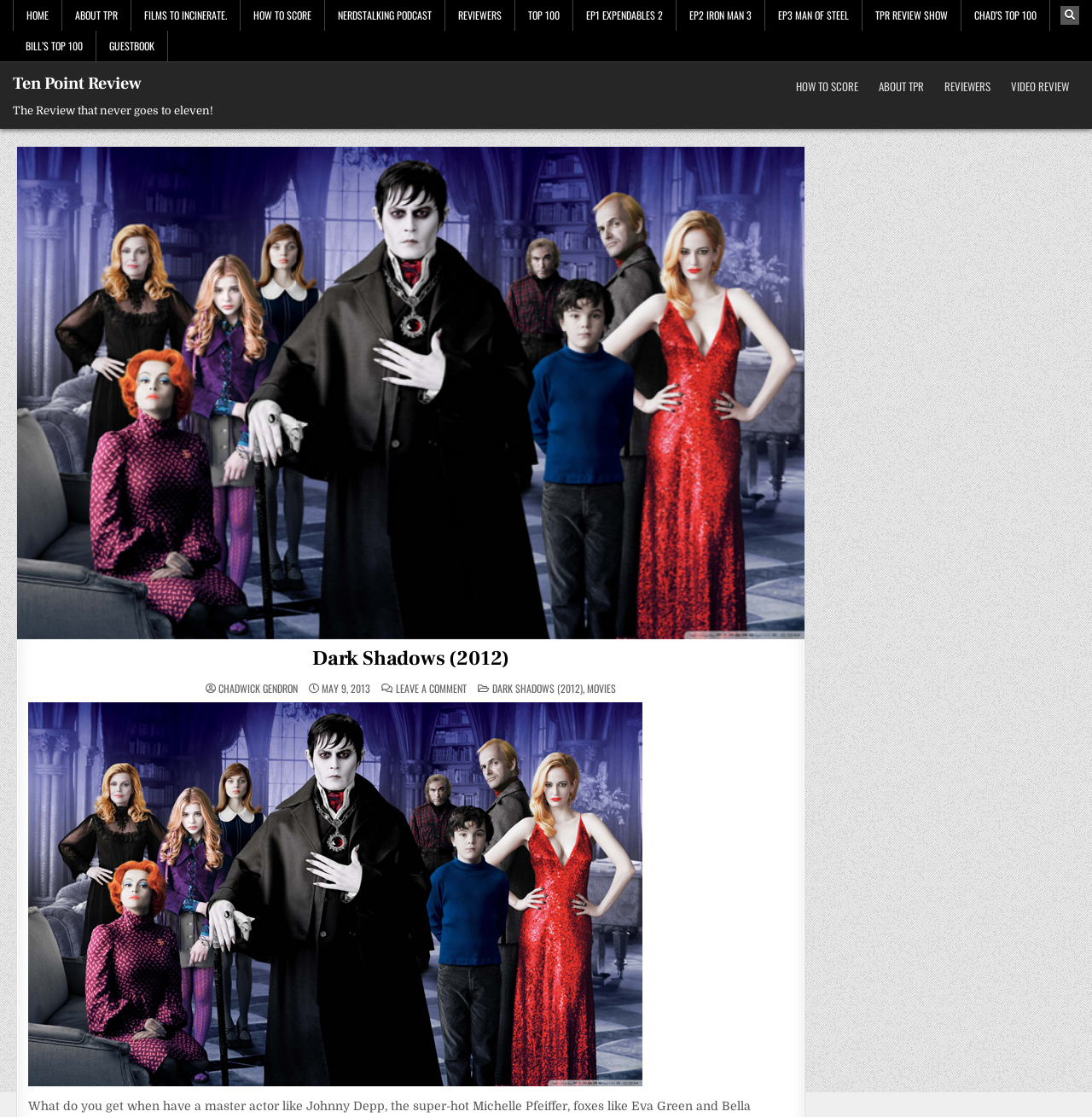What is the name of the podcast mentioned on the webpage?
Look at the image and answer the question with a single word or phrase.

NERDSTALKING PODCAST